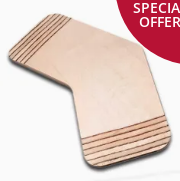Give a thorough and detailed caption for the image.

The image displays a Curved Wooden Transfer Board, designed to facilitate easier and safer patient transfers between various surfaces such as beds, wheelchairs, and trolleys. The board features an ergonomic design made from 15mm birch plywood, ensuring strength and durability while remaining lightweight at just 1.8 kg (4 lbs). Its dimensions are 720 x 250 mm (approximately 28 x 10 inches), and it can support a maximum user weight of 190 kg (30 st). 

This particular product is highlighted as a "SPECIAL OFFER," with a notable price reduction from its original price of £31.37 to a new price of £19.90, inclusive of VAT relief. Whether for personal use or in a care setting, this transfer board provides a reliable solution for those needing assistance during transfers.